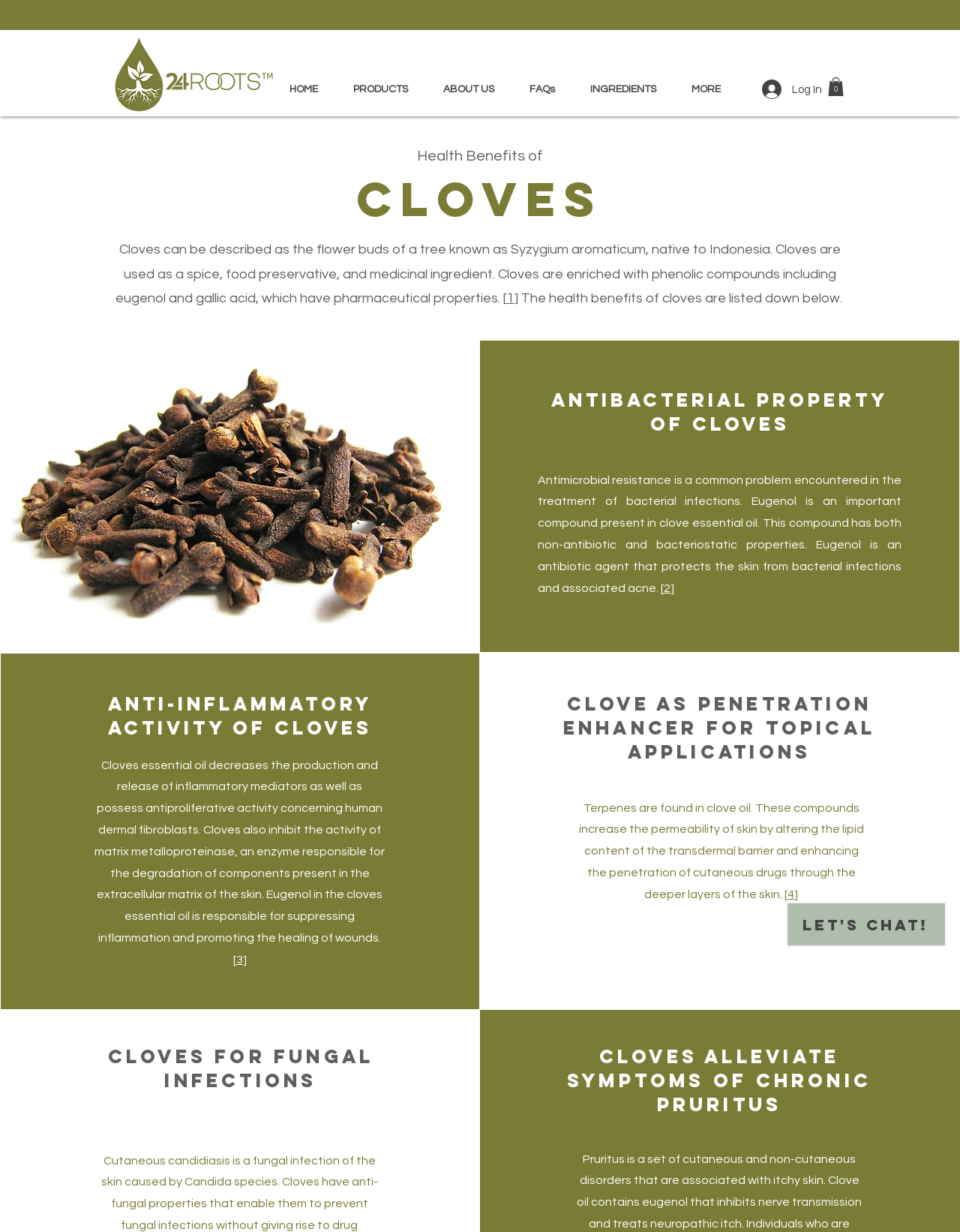Bounding box coordinates must be specified in the format (top-left x, top-left y, bottom-right x, bottom-right y). All values should be floating point numbers between 0 and 1. What are the bounding box coordinates of the UI element described as: PRODUCTS

[0.349, 0.057, 0.443, 0.088]